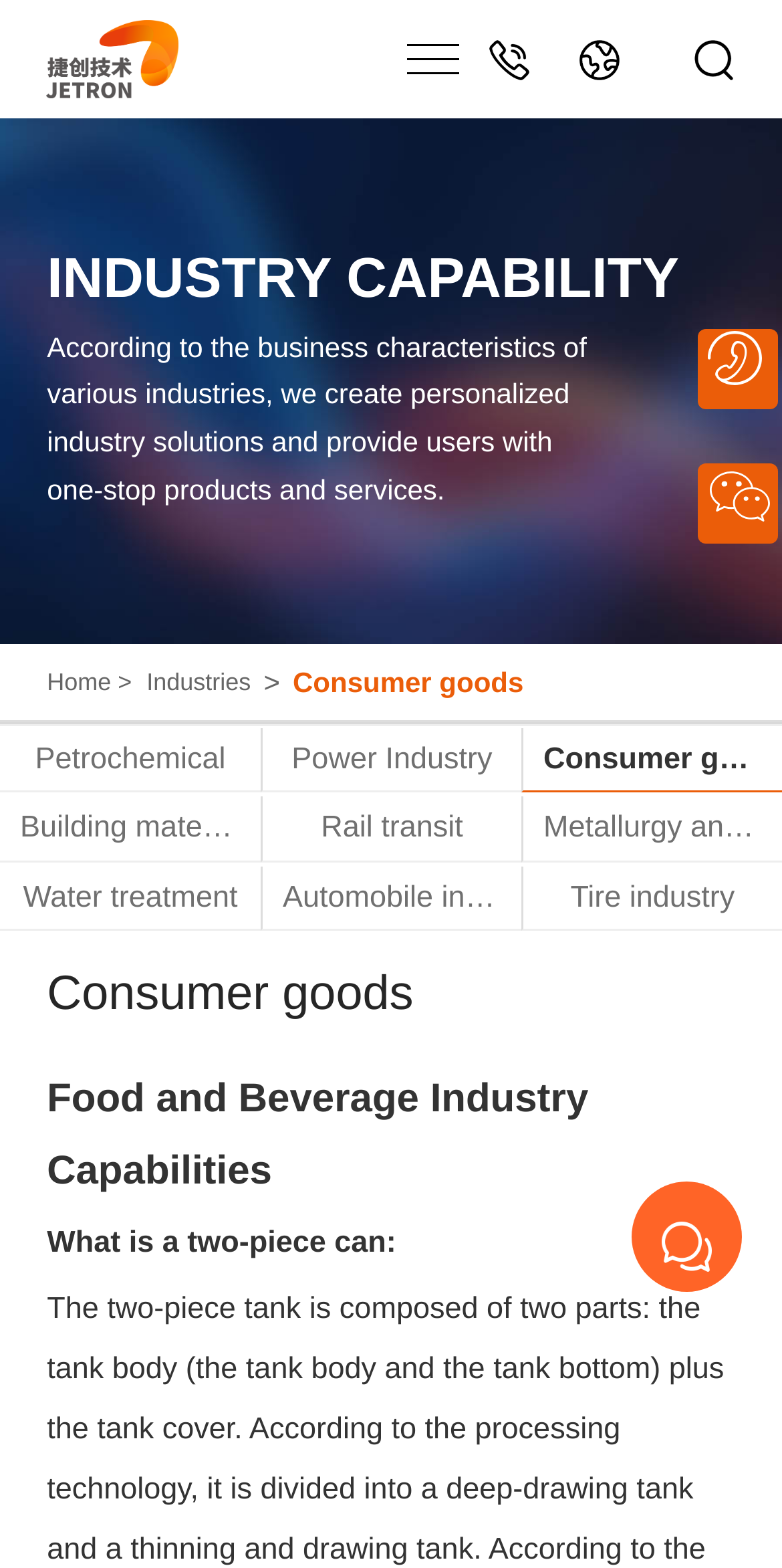What is a two-piece can?
Carefully analyze the image and provide a detailed answer to the question.

The webpage asks the question 'What is a two-piece can:' but does not provide a direct answer. However, it does mention that a two-piece tank is composed of two parts: the tank body and the tank cover.